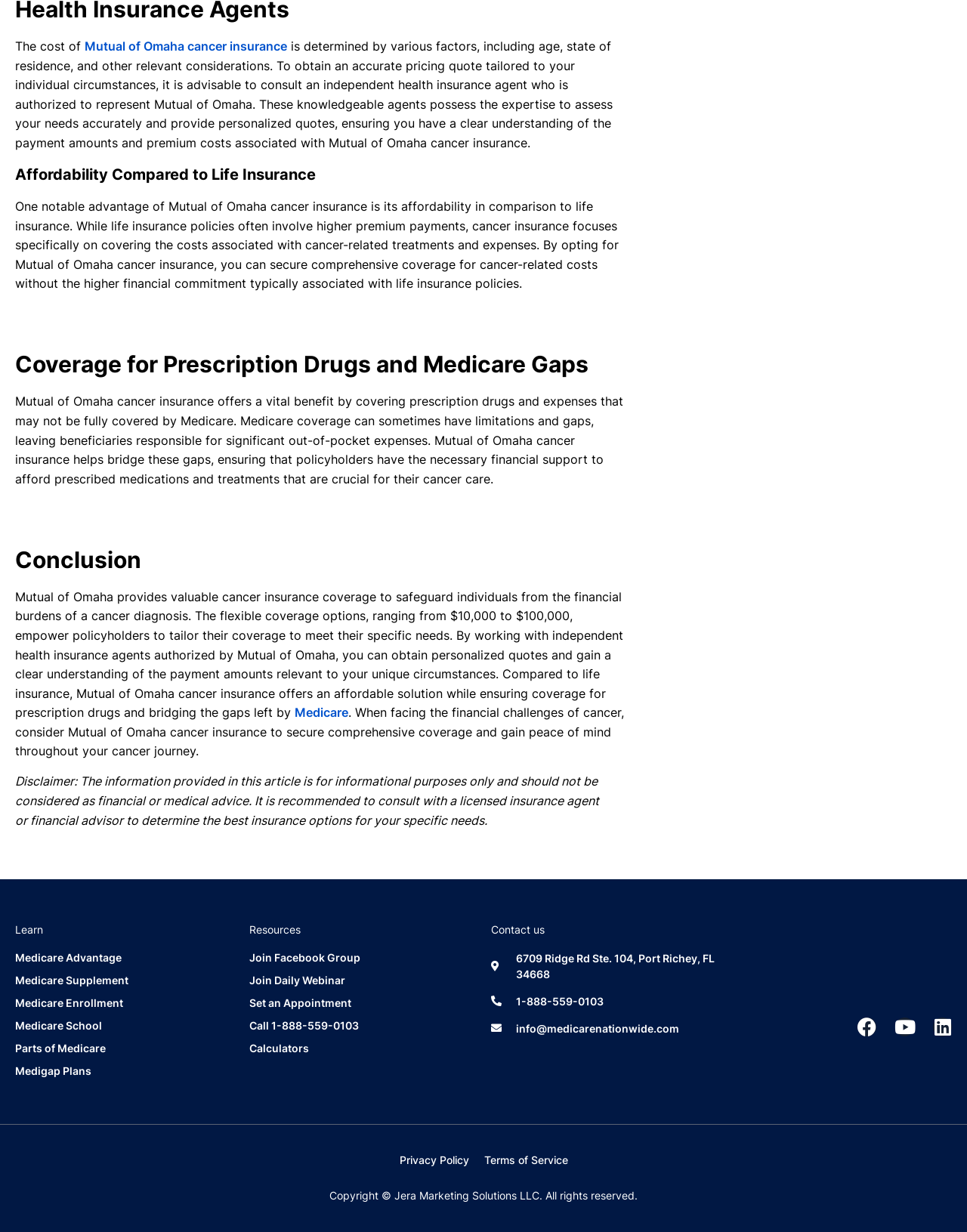Provide a brief response to the question below using a single word or phrase: 
What is the range of coverage options for Mutual of Omaha cancer insurance?

$10,000 to $100,000